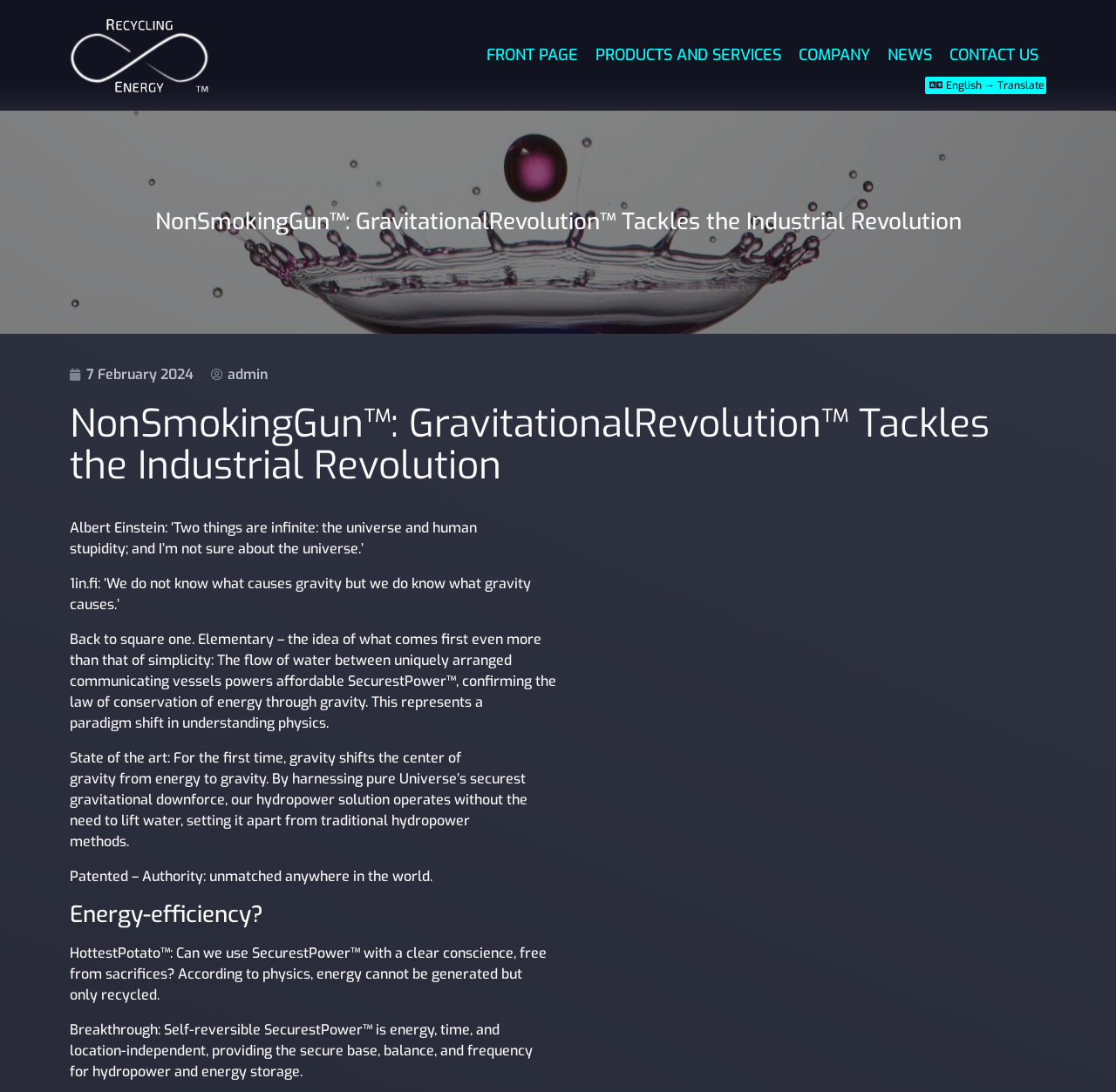Locate the bounding box coordinates of the clickable region to complete the following instruction: "Click the 'FRONT PAGE' link."

[0.429, 0.036, 0.525, 0.065]